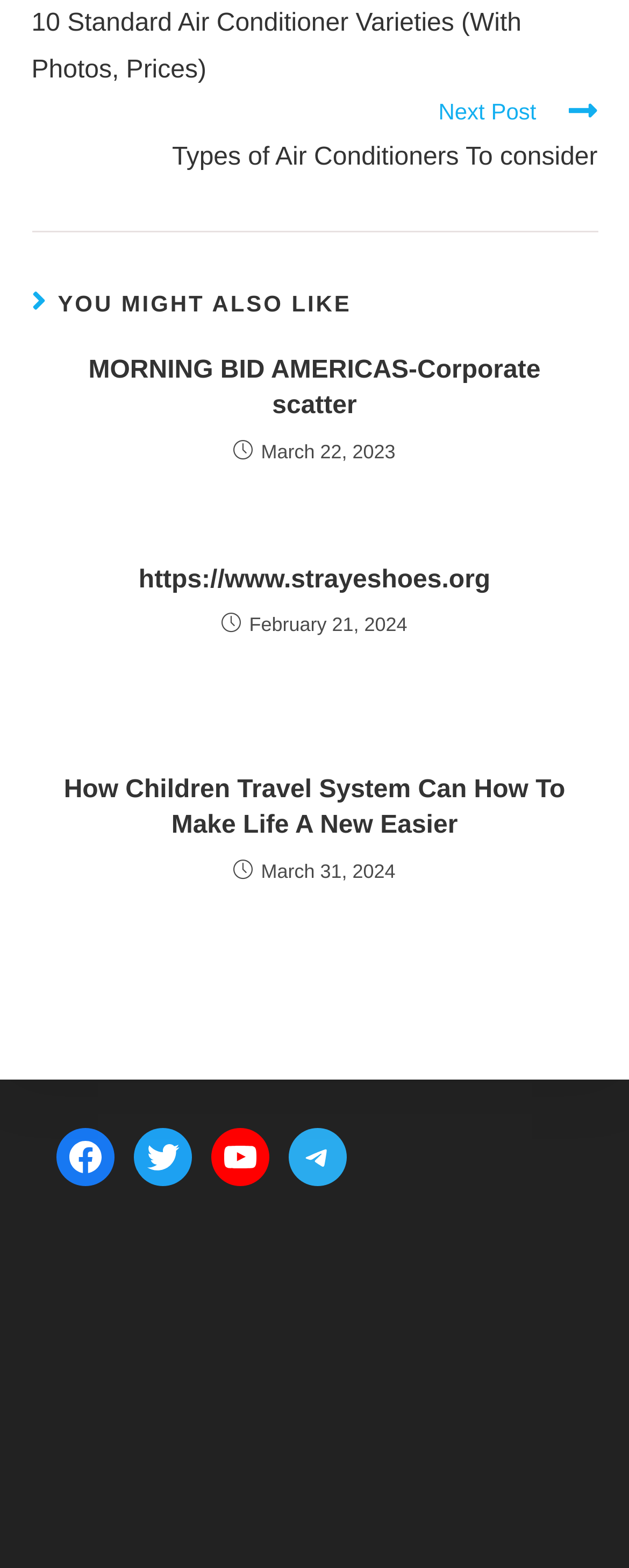What is the topic of the first article?
Please give a detailed and elaborate explanation in response to the question.

I looked at the heading elements associated with each article and found that the topic of the first article is 'MORNING BID AMERICAS-Corporate scatter'.